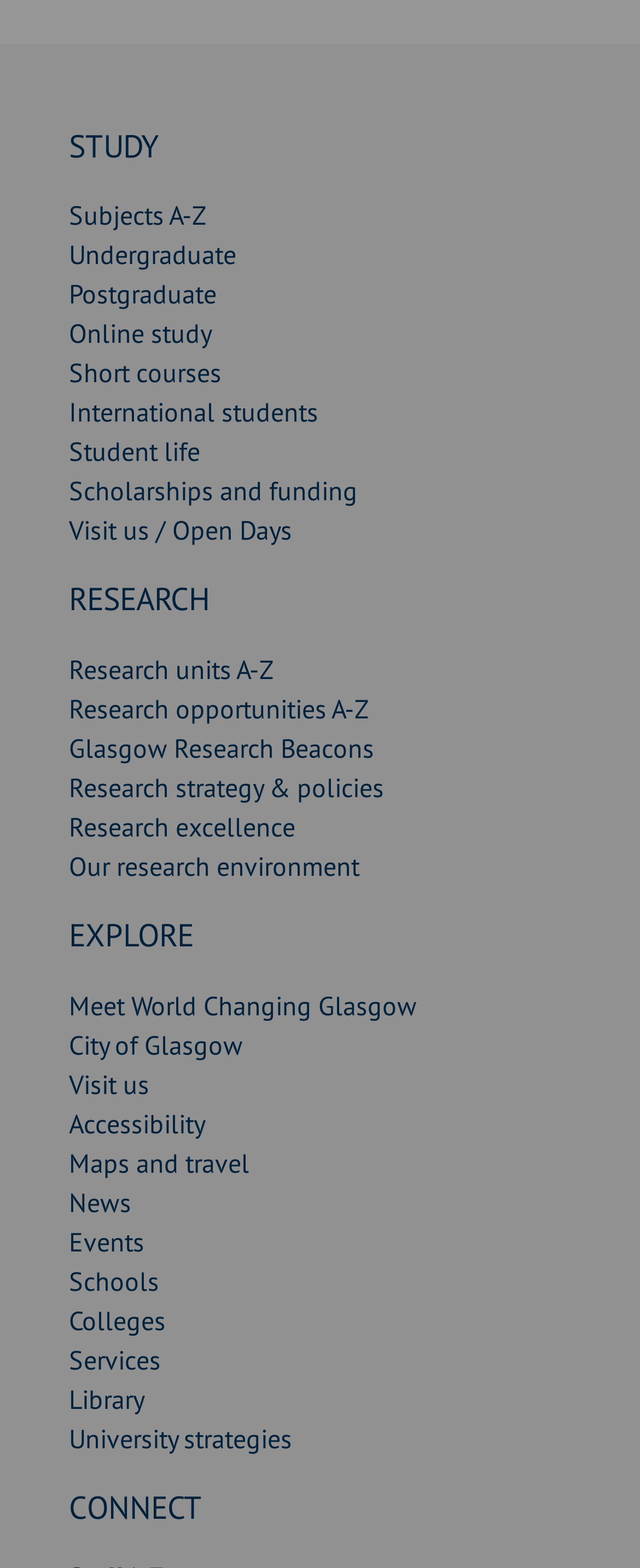What is the purpose of the 'Visit us / Open Days' link?
Based on the visual, give a brief answer using one word or a short phrase.

To plan a visit to the university